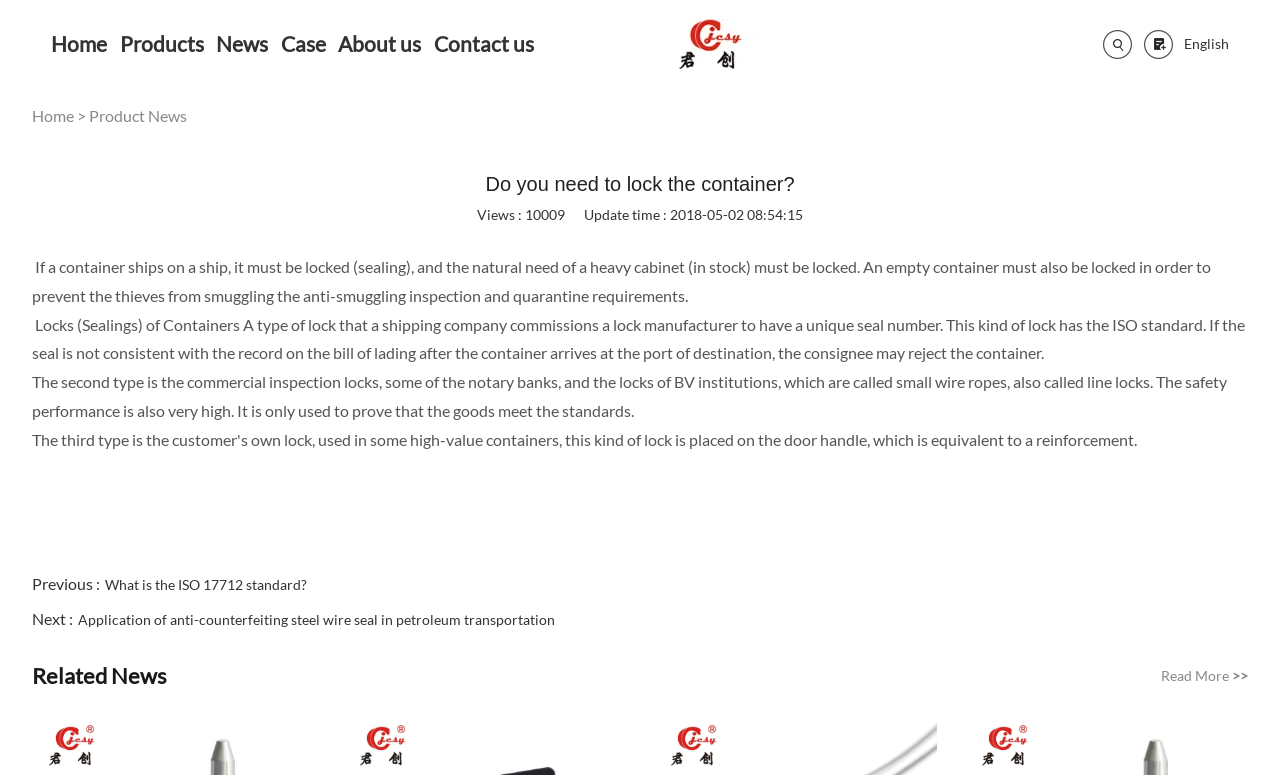Identify the bounding box coordinates for the element you need to click to achieve the following task: "Click the 'Products' link". Provide the bounding box coordinates as four float numbers between 0 and 1, in the form [left, top, right, bottom].

[0.094, 0.0, 0.159, 0.114]